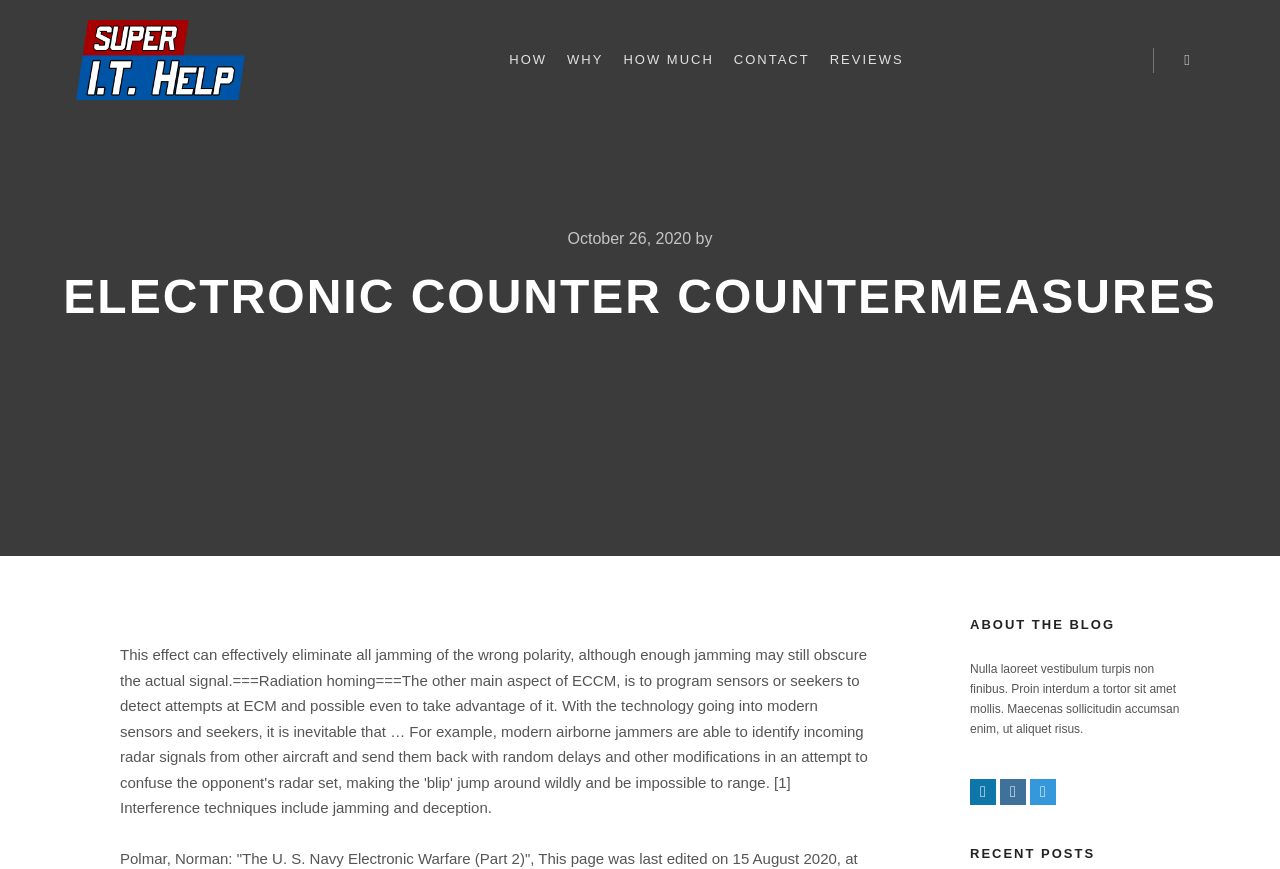How many social media links are present at the bottom?
Please answer the question as detailed as possible based on the image.

I found three link elements with bounding box coordinates [0.758, 0.896, 0.778, 0.926], [0.781, 0.896, 0.802, 0.926], and [0.805, 0.896, 0.825, 0.926] at the bottom of the webpage, which appear to be social media links.